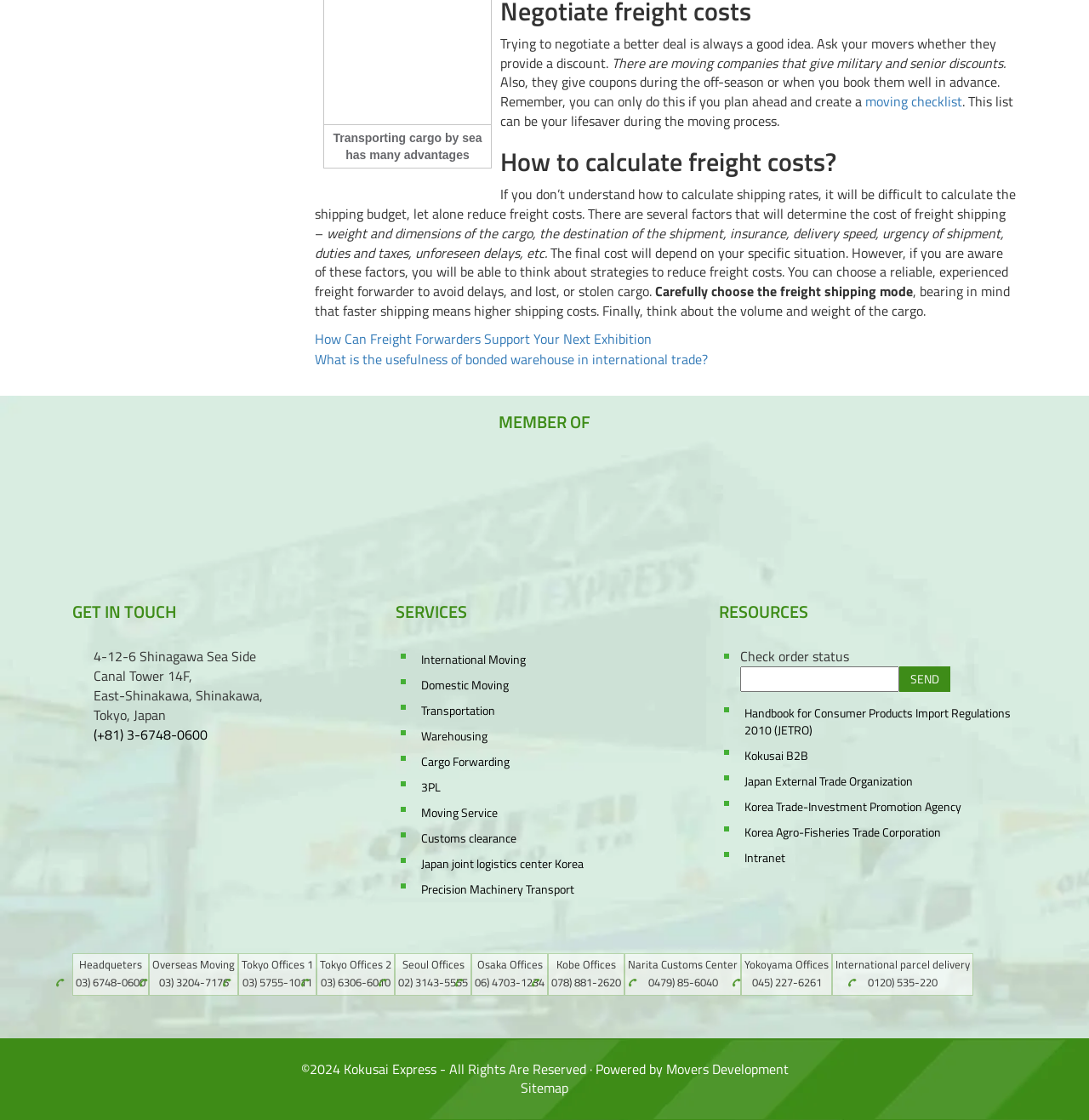What is the location of the company's headquarters?
Using the picture, provide a one-word or short phrase answer.

4-12-6 Shinagawa Sea Side, Tokyo, Japan